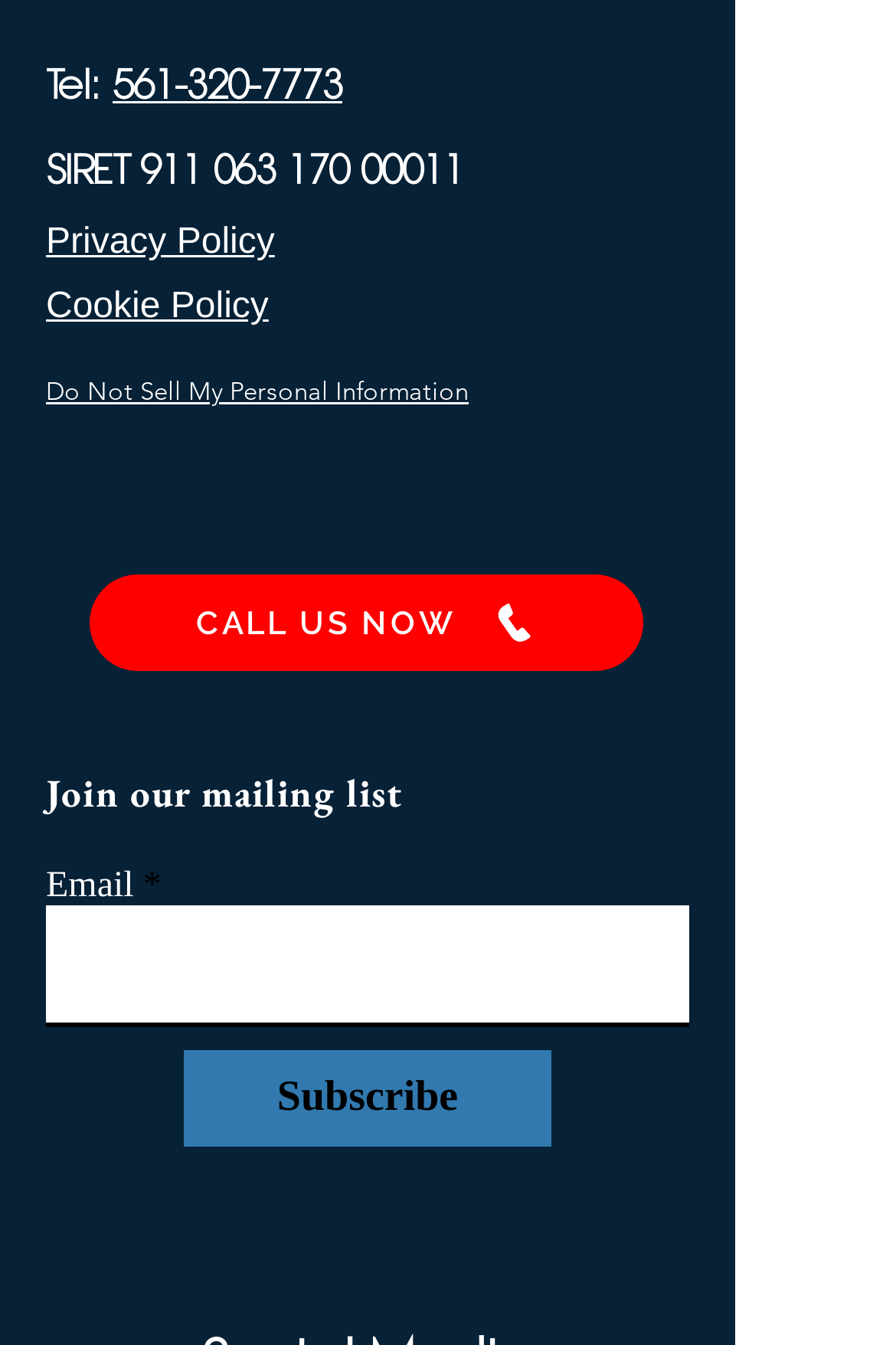Please identify the bounding box coordinates of the clickable area that will fulfill the following instruction: "Call the phone number". The coordinates should be in the format of four float numbers between 0 and 1, i.e., [left, top, right, bottom].

[0.126, 0.045, 0.382, 0.08]